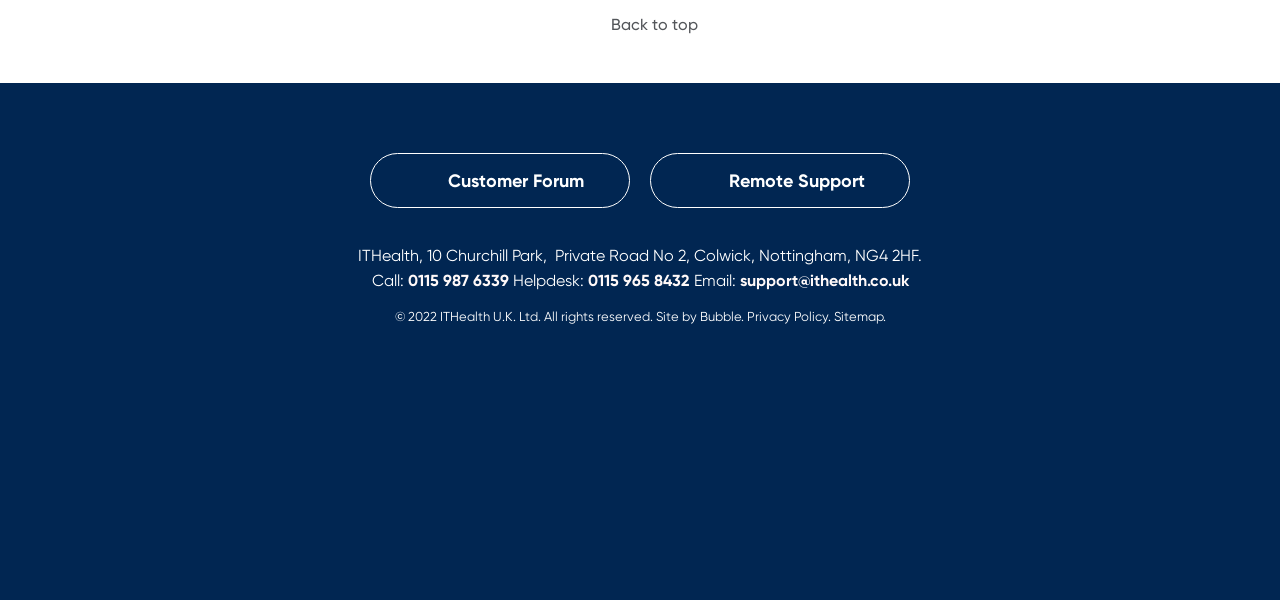What is the phone number for the helpdesk? Please answer the question using a single word or phrase based on the image.

0115 965 8432